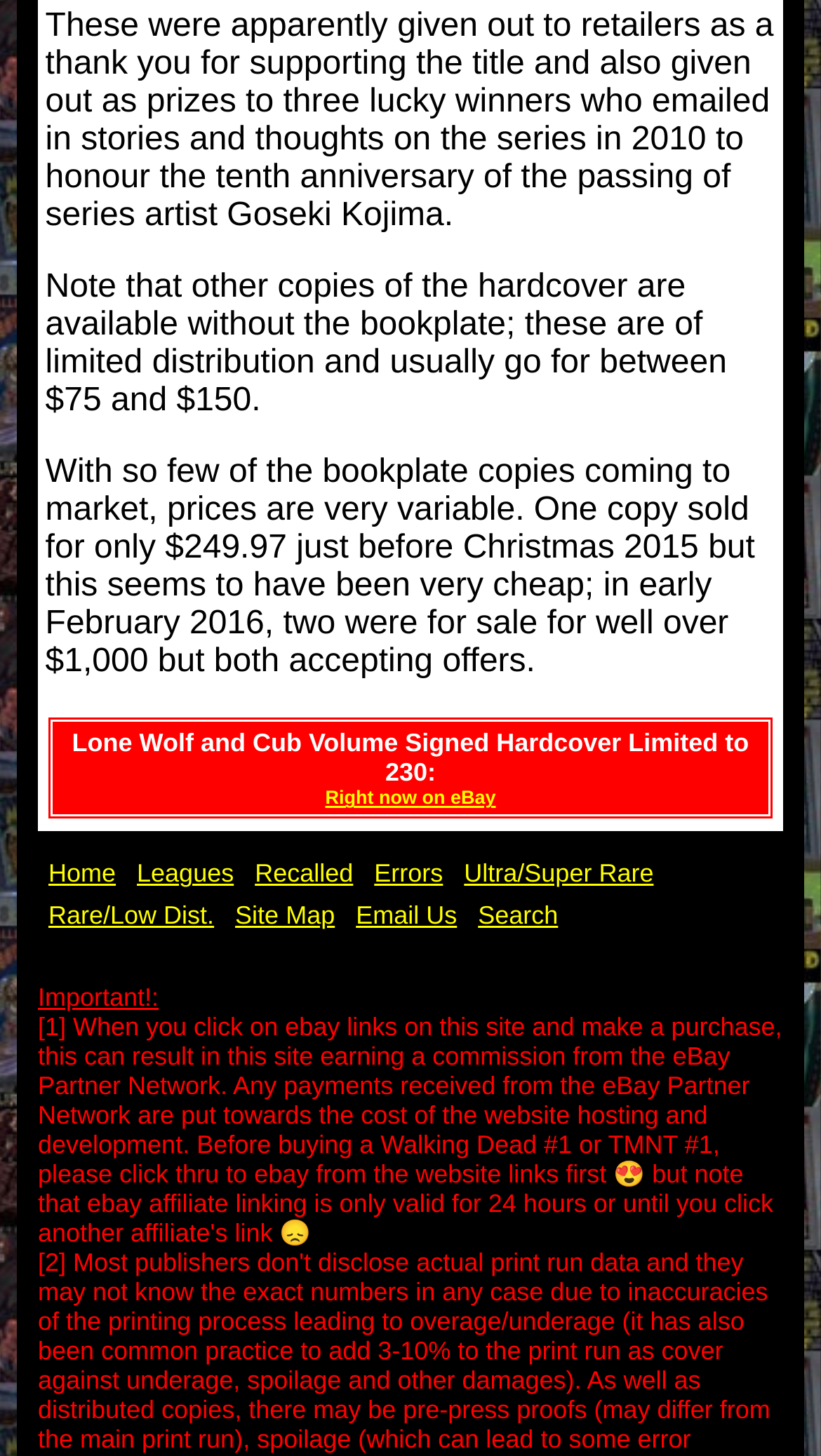What is the limited distribution price of the hardcover?
Please use the image to provide a one-word or short phrase answer.

$75 to $150